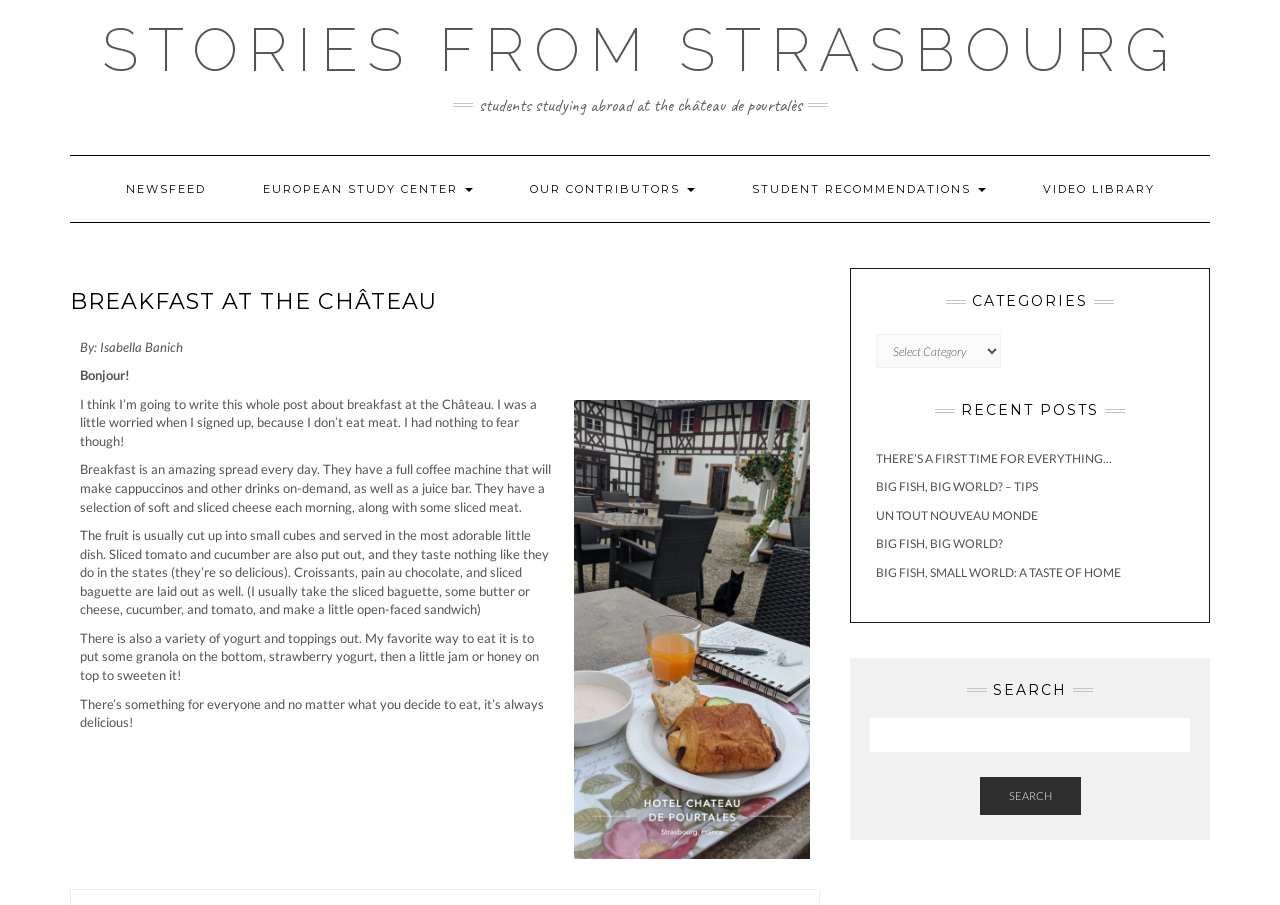Specify the bounding box coordinates of the region I need to click to perform the following instruction: "Go to the 'EUROPEAN STUDY CENTER' page". The coordinates must be four float numbers in the range of 0 to 1, i.e., [left, top, right, bottom].

[0.184, 0.172, 0.39, 0.245]